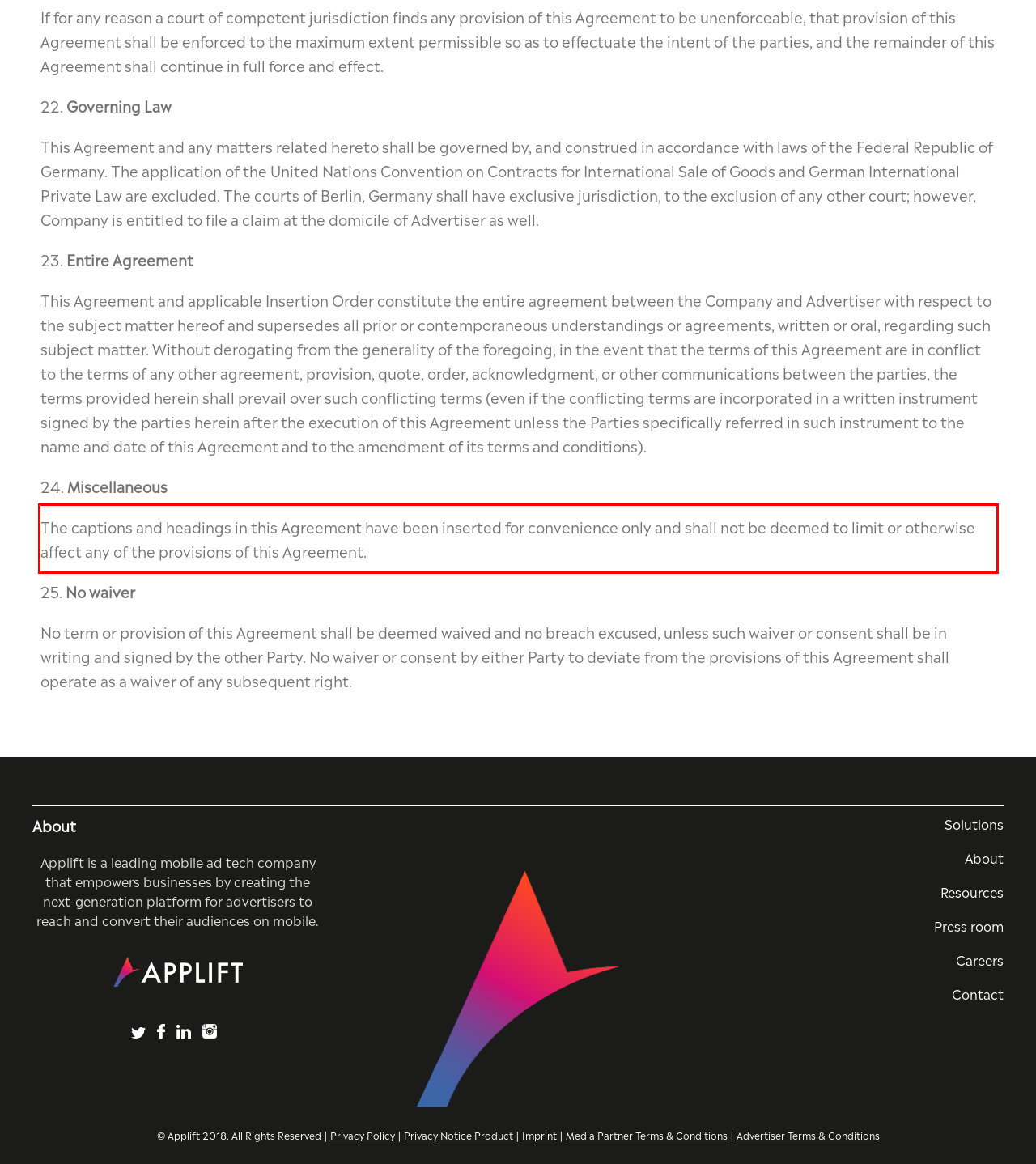Within the screenshot of the webpage, there is a red rectangle. Please recognize and generate the text content inside this red bounding box.

The captions and headings in this Agreement have been inserted for convenience only and shall not be deemed to limit or otherwise affect any of the provisions of this Agreement.